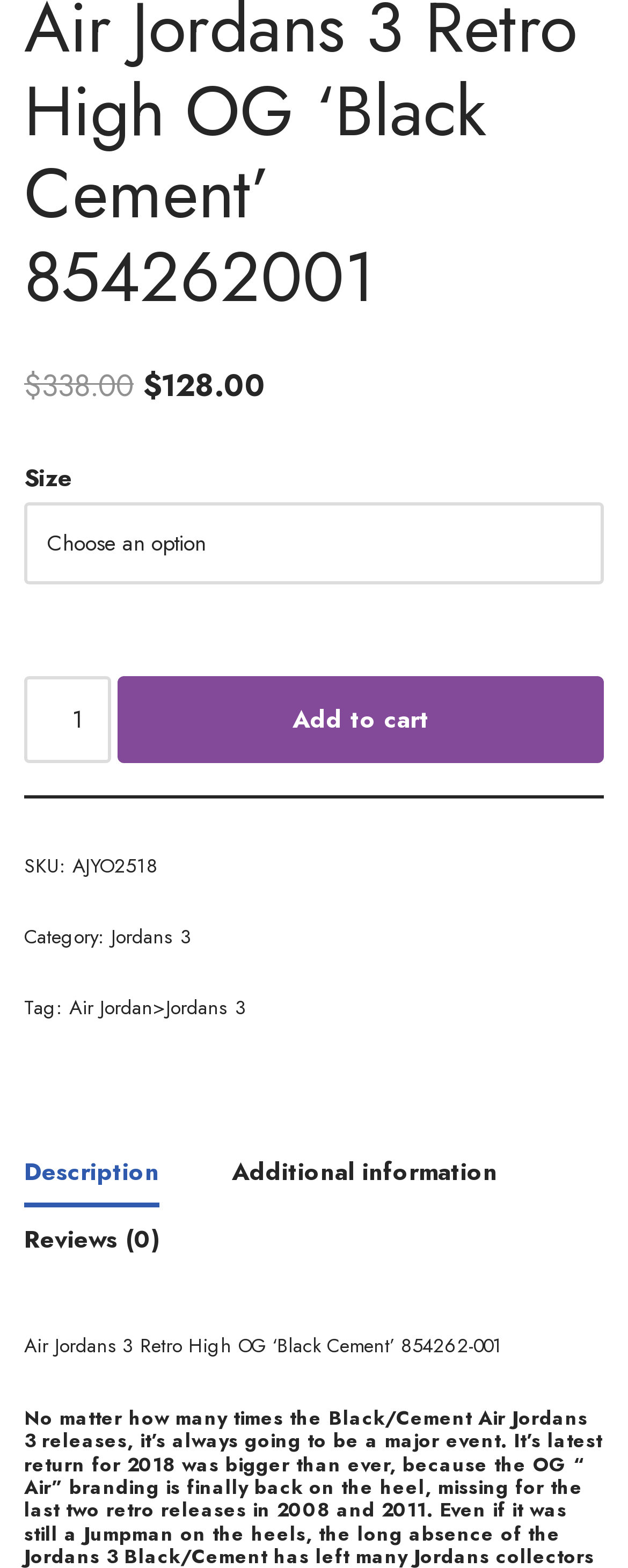Using the element description: "Air Jordan>Jordans 3", determine the bounding box coordinates. The coordinates should be in the format [left, top, right, bottom], with values between 0 and 1.

[0.11, 0.634, 0.392, 0.652]